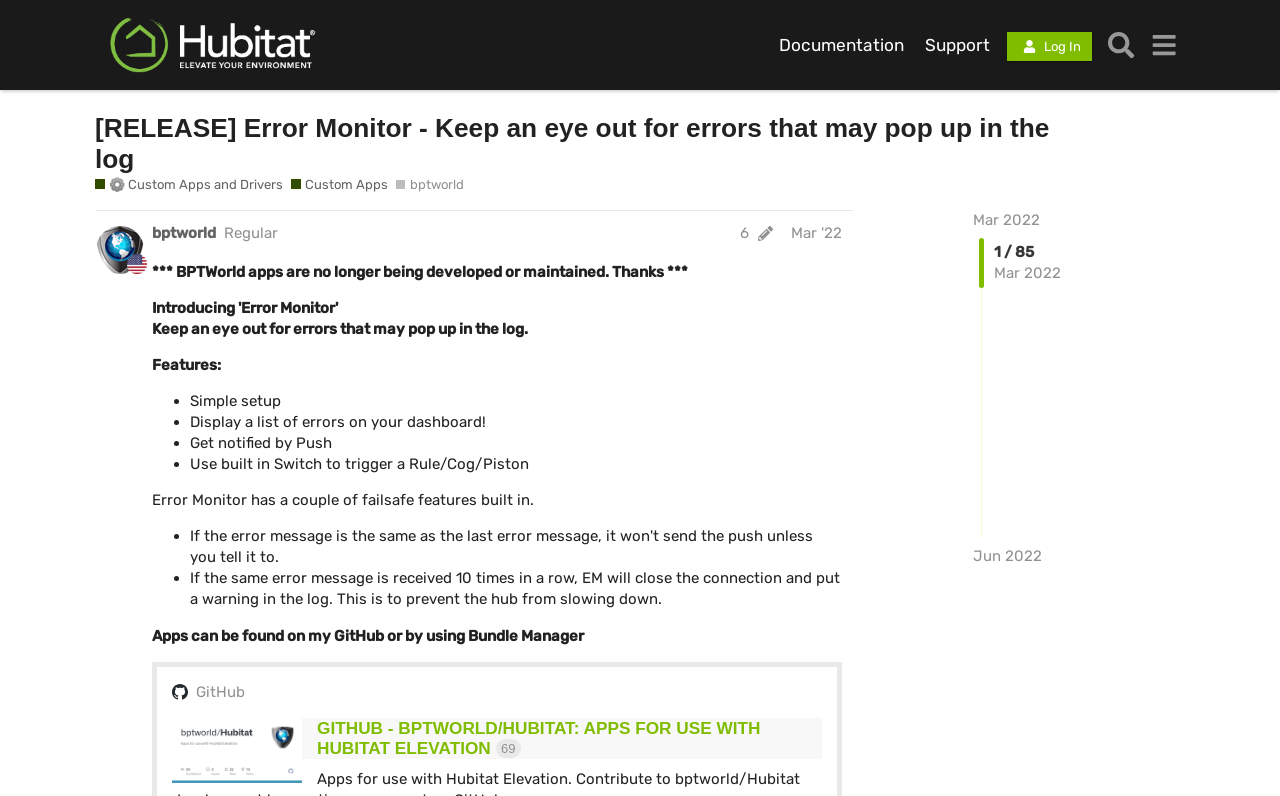Identify the bounding box coordinates of the section to be clicked to complete the task described by the following instruction: "View the GitHub page". The coordinates should be four float numbers between 0 and 1, formatted as [left, top, right, bottom].

[0.153, 0.856, 0.191, 0.883]